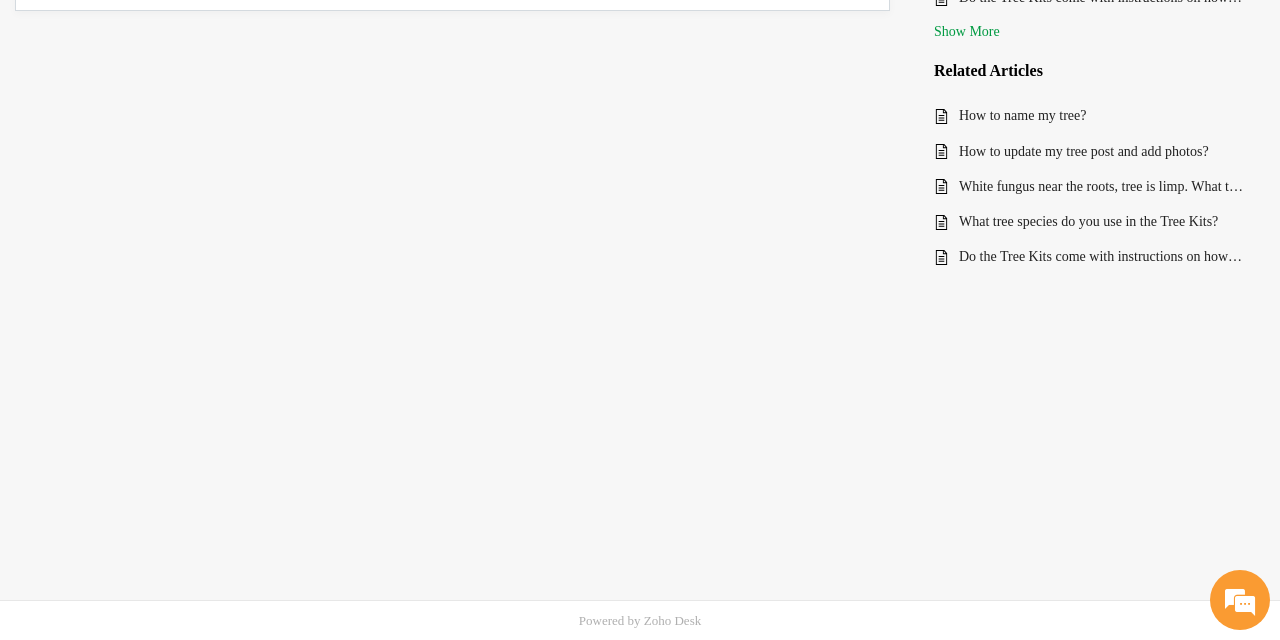Provide the bounding box coordinates of the HTML element described by the text: "Zoho Desk". The coordinates should be in the format [left, top, right, bottom] with values between 0 and 1.

[0.503, 0.958, 0.548, 0.981]